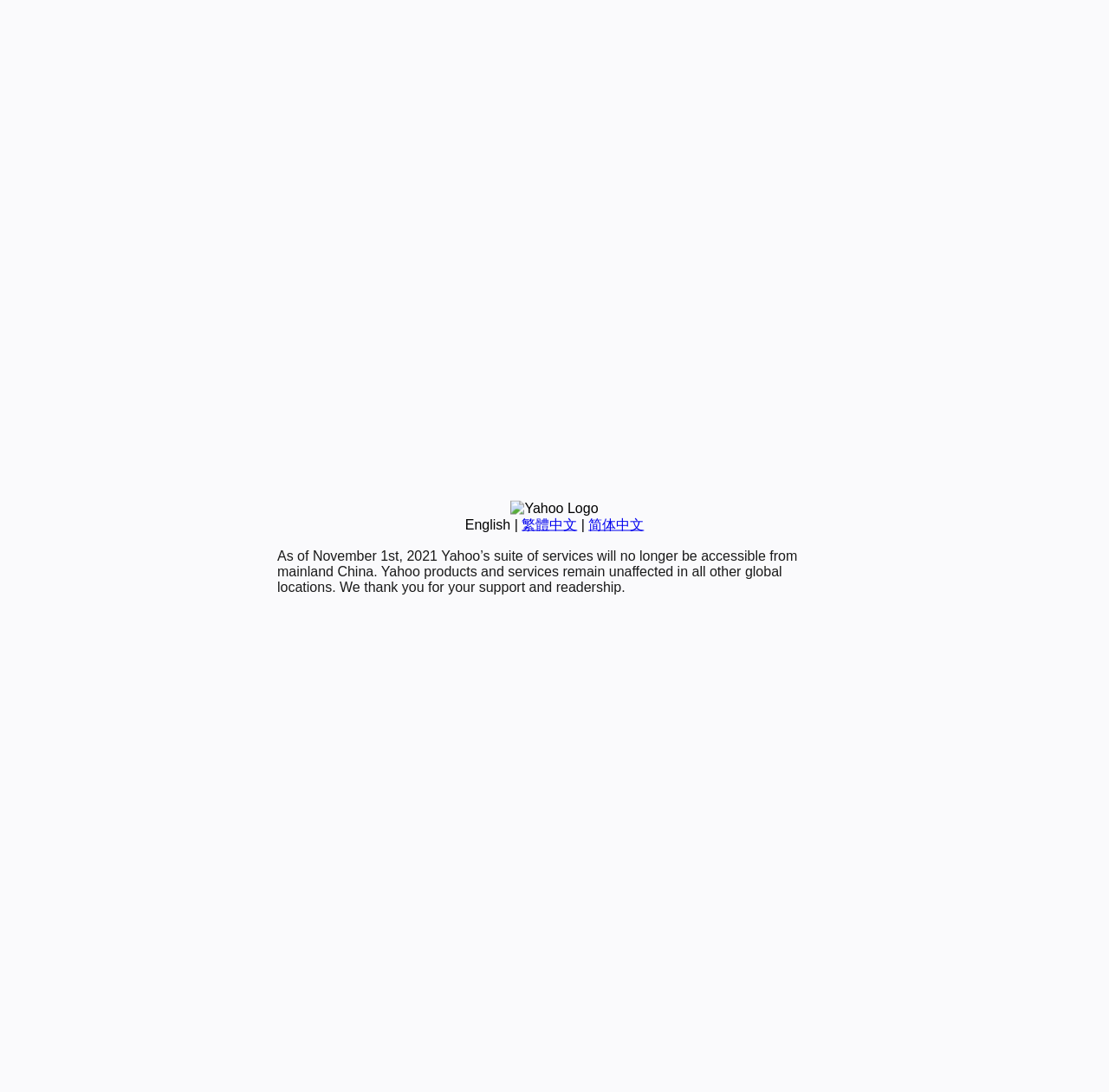Locate the UI element described as follows: "COMPETITION". Return the bounding box coordinates as four float numbers between 0 and 1 in the order [left, top, right, bottom].

None